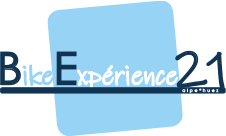Elaborate on the elements present in the image.

The image features the logo for "Bike Experience 21", characterized by a modern and playful design. The logo prominently showcases the letters 'B' and 'E' in a bold, deep blue font, while the word "xpérience" is stylized in a lighter blue, offering a fresh contrast. The number "21" follows suit in a similar dark blue, adding emphasis to the brand. The background of the logo is a soft blue hue, which subtly frames the text and enhances visual appeal. This logo represents an adventure-oriented company likely focused on cycling experiences, possibly in a picturesque location such as Alpe d'Huez, as indicated by the small descriptor. The straightforward yet lively design mirrors the energetic and engaging spirit of biking, inviting potential clients to explore outdoor biking opportunities.